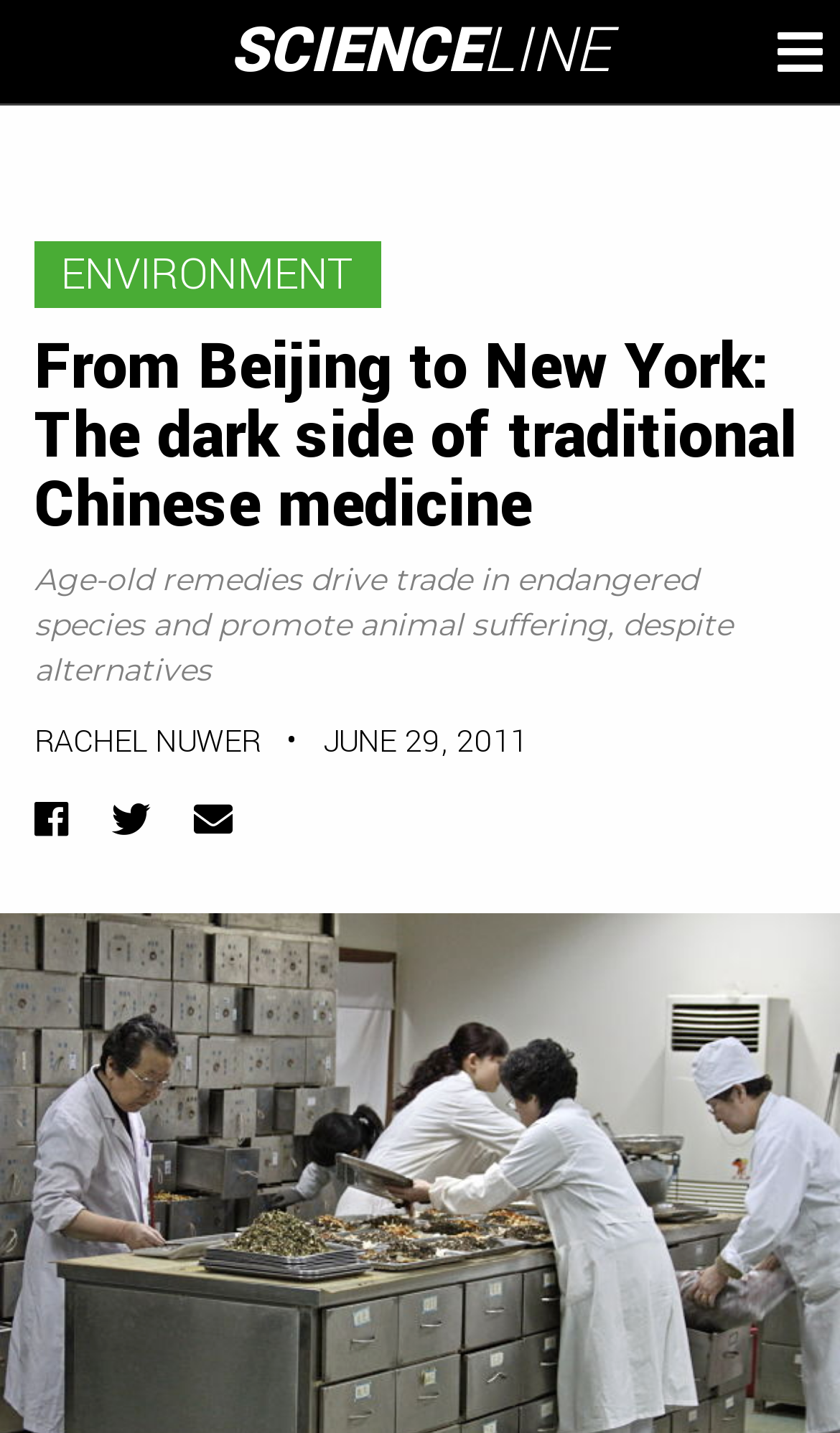What is the topic of the article?
Please answer the question as detailed as possible based on the image.

Based on the webpage, I can see that the title of the article is 'From Beijing to New York: The dark side of traditional Chinese medicine' and the subheading is 'Age-old remedies drive trade in endangered species and promote animal suffering, despite alternatives'. This suggests that the article is discussing the negative aspects of traditional Chinese medicine.